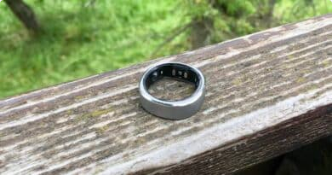Answer the following in one word or a short phrase: 
What is the title of the article featuring the review of the smart ring?

RingConn Smart Ring review